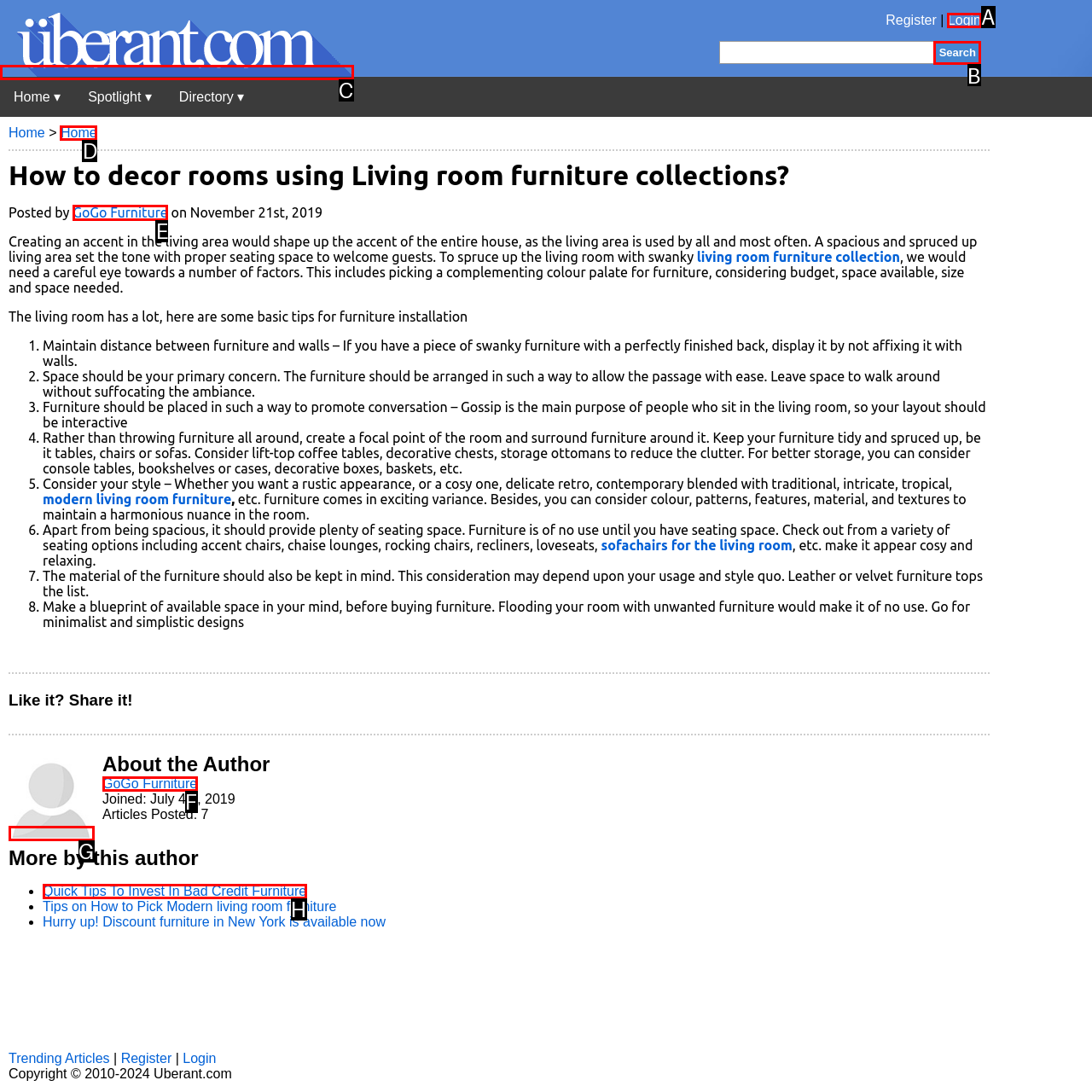Which UI element should you click on to achieve the following task: Search for something? Provide the letter of the correct option.

B